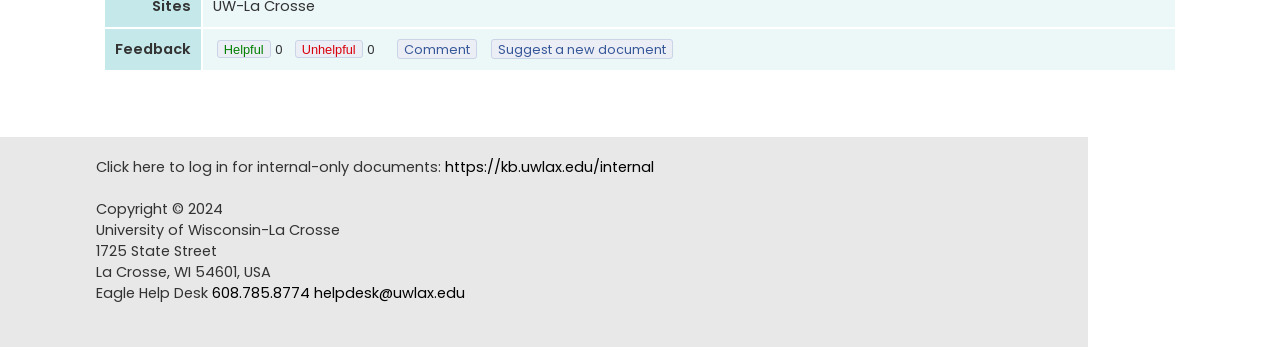Find the bounding box coordinates for the UI element whose description is: "Suggest a new document". The coordinates should be four float numbers between 0 and 1, in the format [left, top, right, bottom].

[0.383, 0.113, 0.526, 0.17]